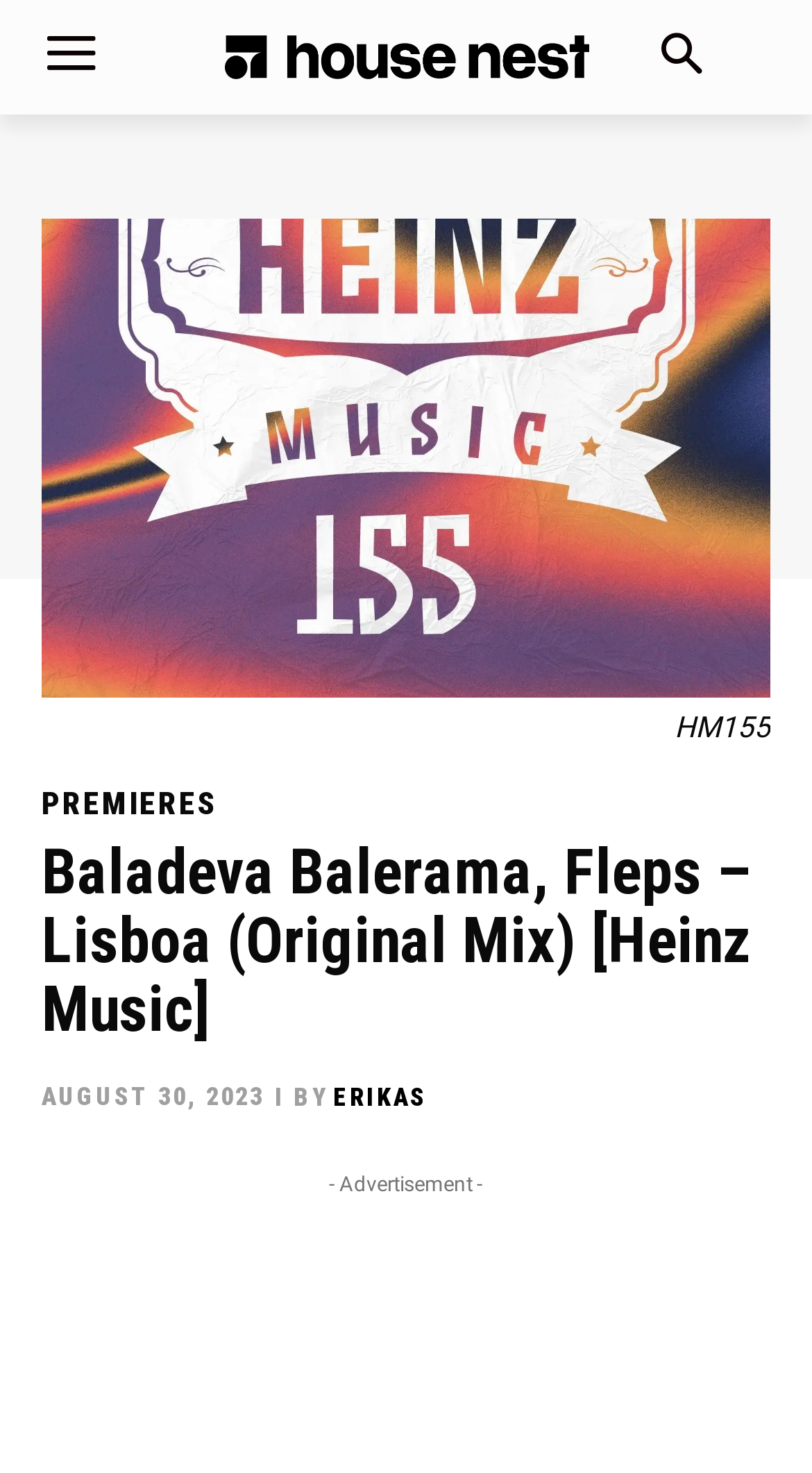Describe all the key features and sections of the webpage thoroughly.

The webpage appears to be a music release page, specifically for the song "Lisboa (Original Mix)" by Baladeva Balerama and Fleps on Heinz Music. 

At the top left of the page, there is a logo, which is an image. Below the logo, there is a heading that displays the title of the song, "Baladeva Balerama, Fleps – Lisboa (Original Mix) [Heinz Music]". 

To the right of the logo, there is a text "HM155", which might be a release number or identifier. 

Below the heading, there is a time element that shows the release date, "AUGUST 30, 2023". Next to the release date, there is a text "I BY" and a link to "ERIKAS", which might be the artist or label name. 

At the bottom of the page, there is a text "- Advertisement -", indicating the presence of an advertisement.